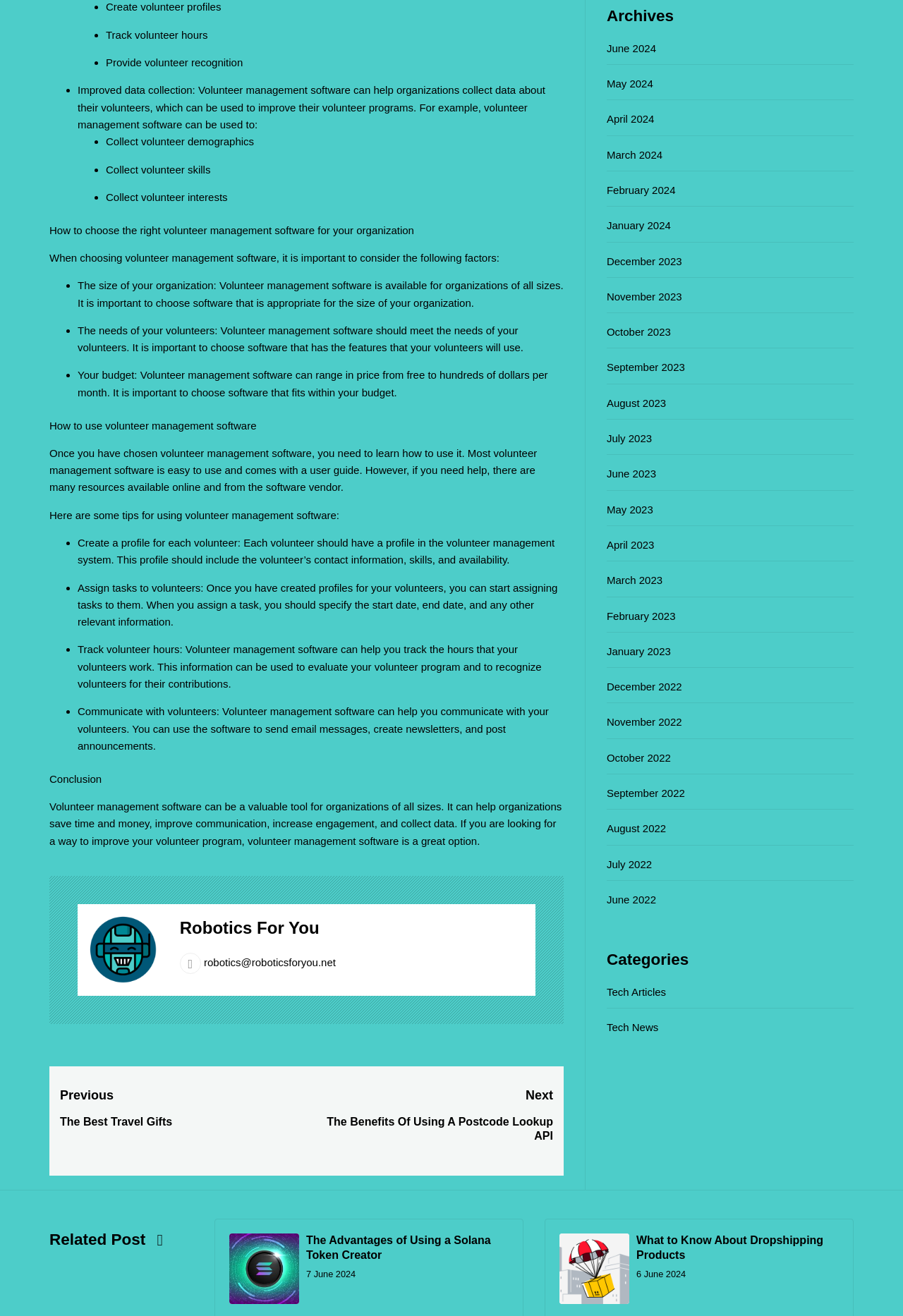What can volunteer management software help organizations to collect?
Based on the image, answer the question with a single word or brief phrase.

Data about their volunteers